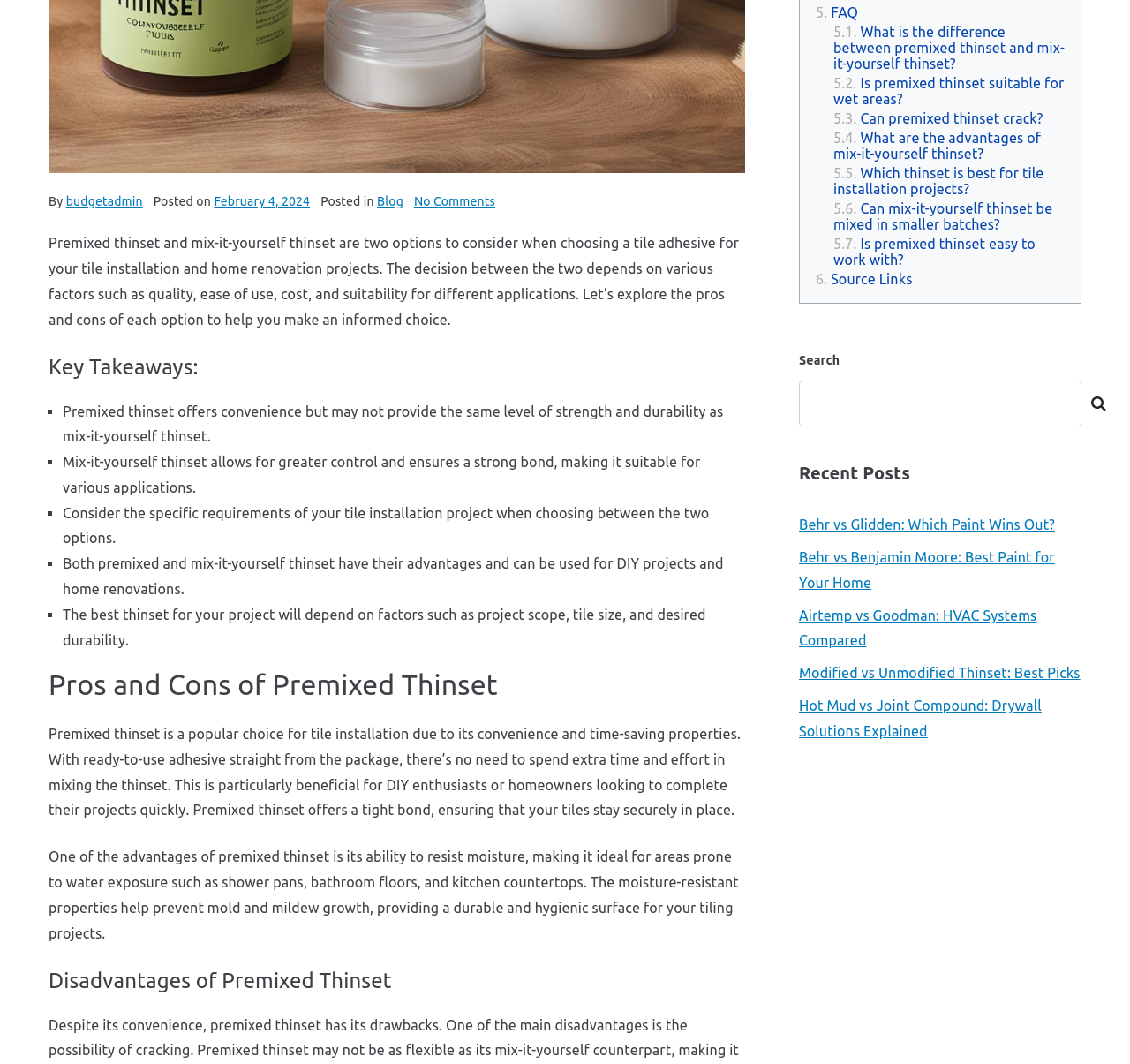Please find the bounding box for the UI element described by: "Can premixed thinset crack?".

[0.738, 0.102, 0.923, 0.12]